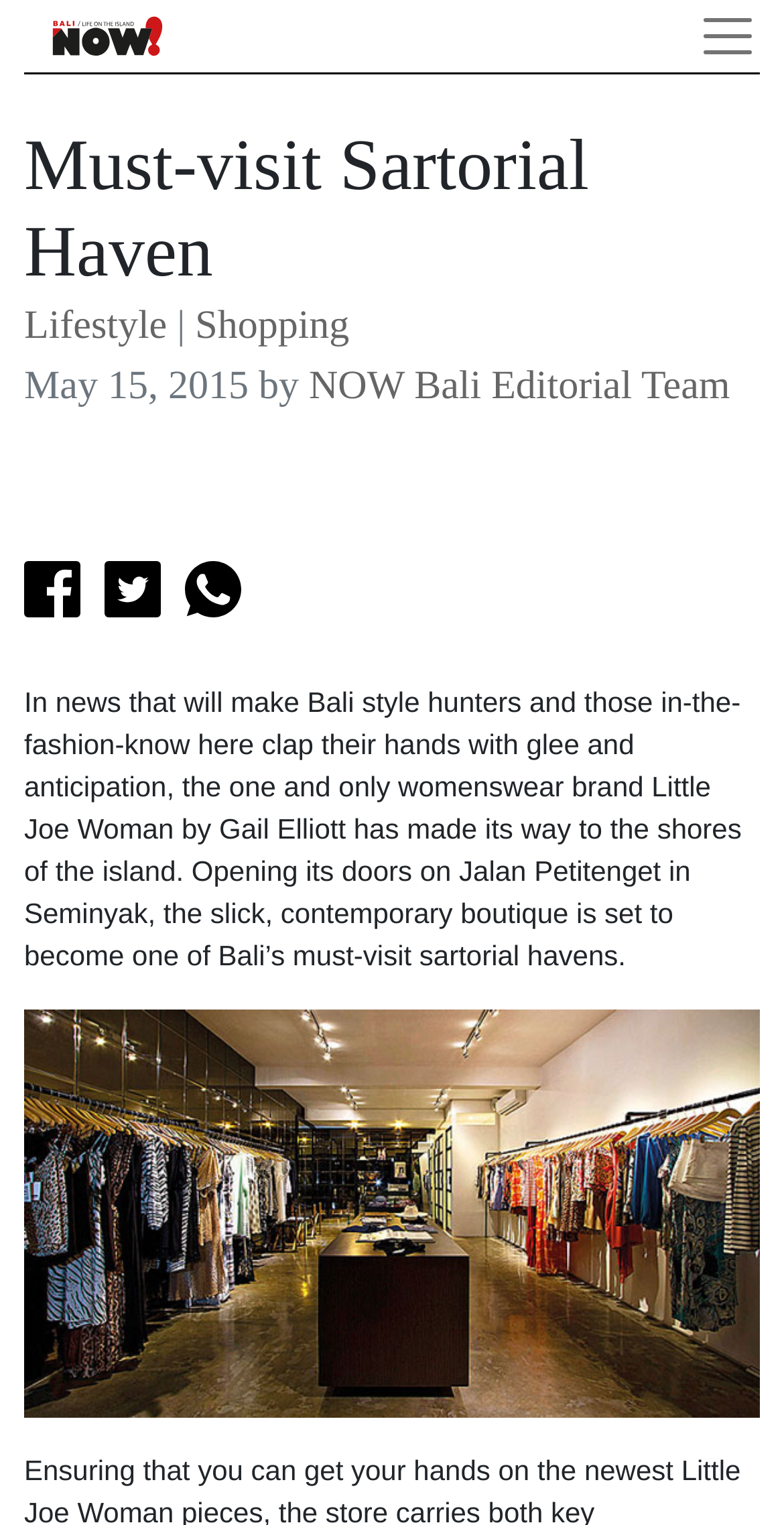What is the date mentioned in the article?
Use the information from the screenshot to give a comprehensive response to the question.

The article mentions a specific date, which is May 15, 2015, indicating when the article was published or when the event took place.